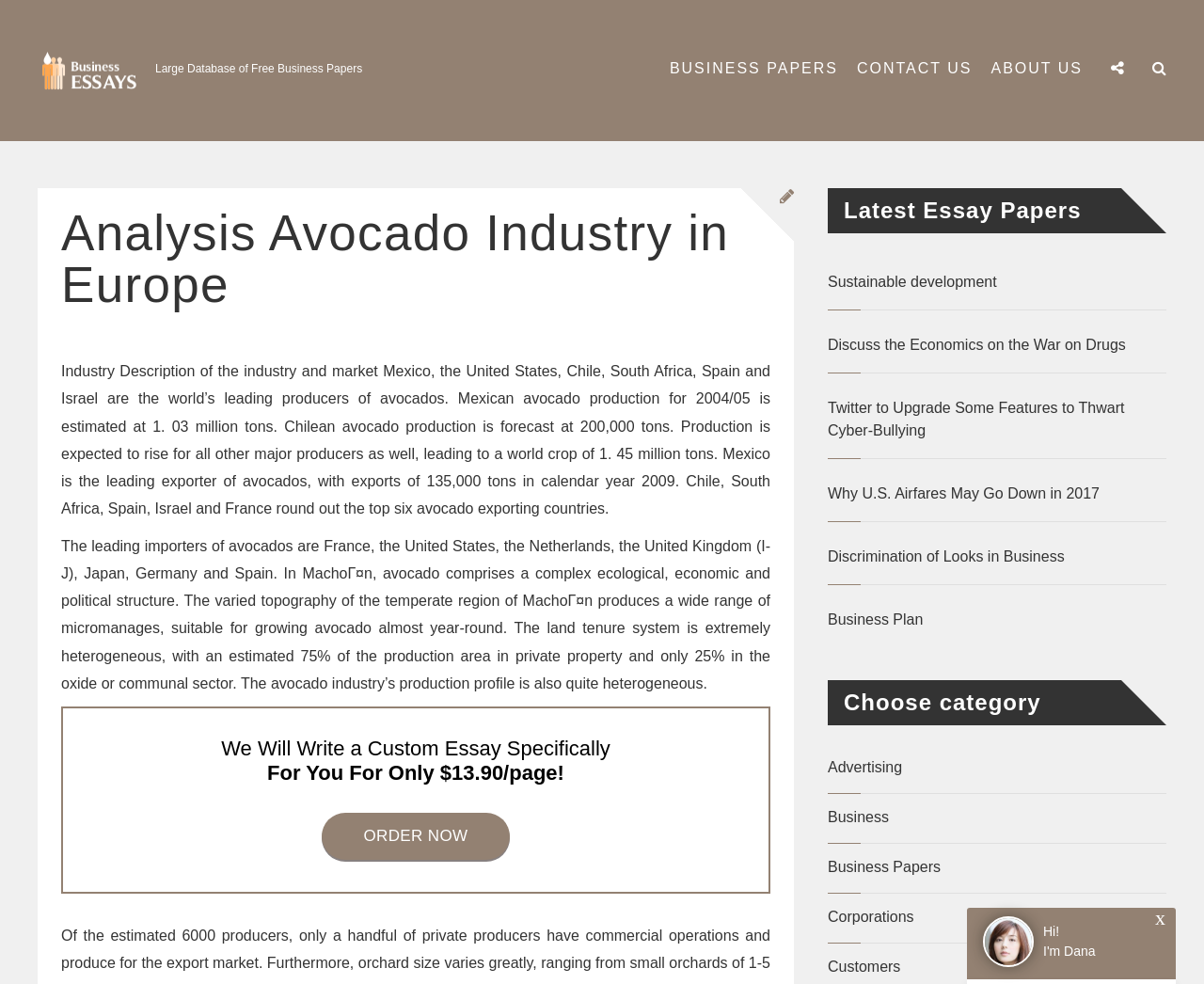What is the category of the essay paper 'Sustainable development'? From the image, respond with a single word or brief phrase.

Business Papers